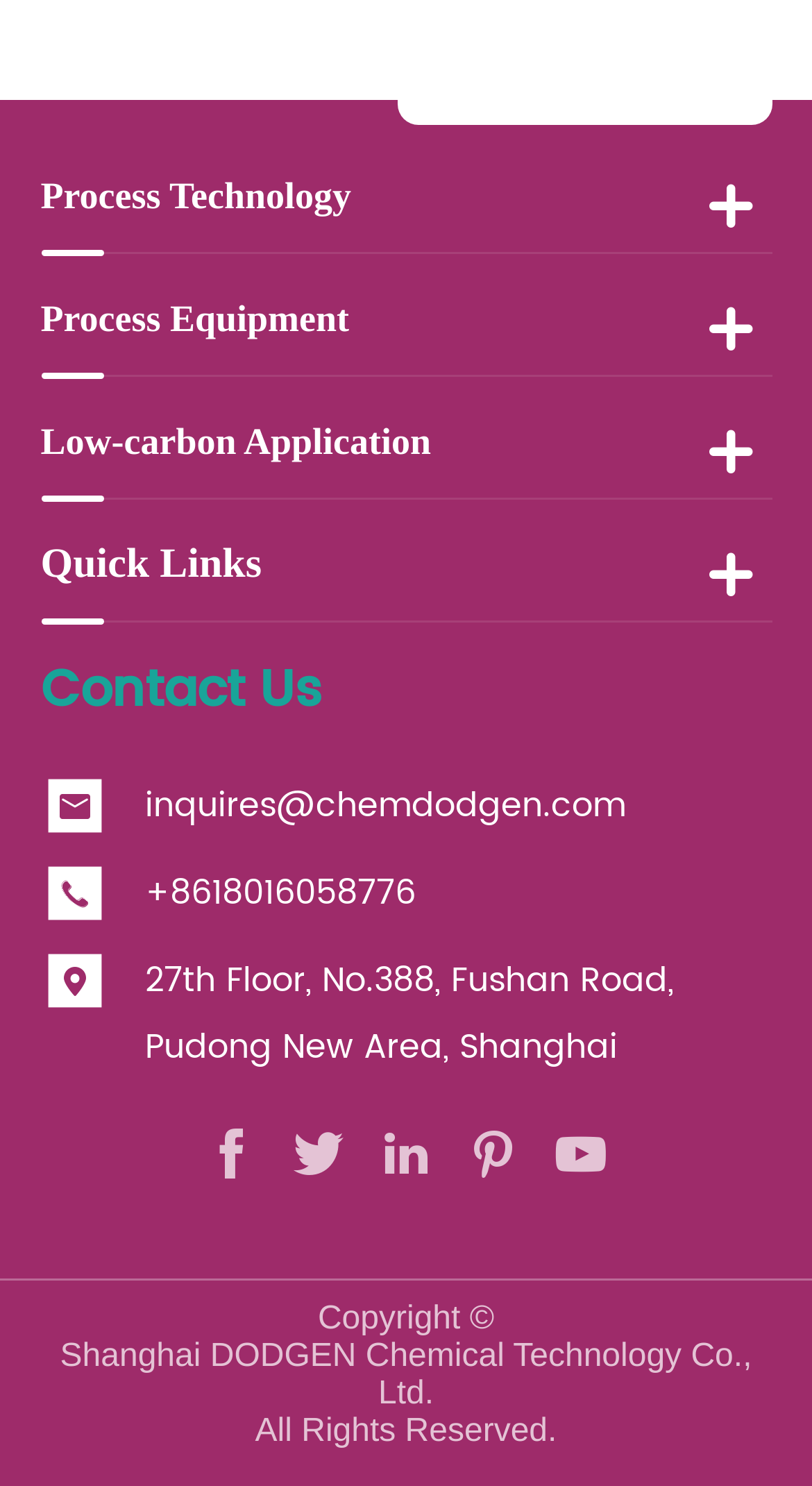How many social media links are there?
Based on the image content, provide your answer in one word or a short phrase.

5